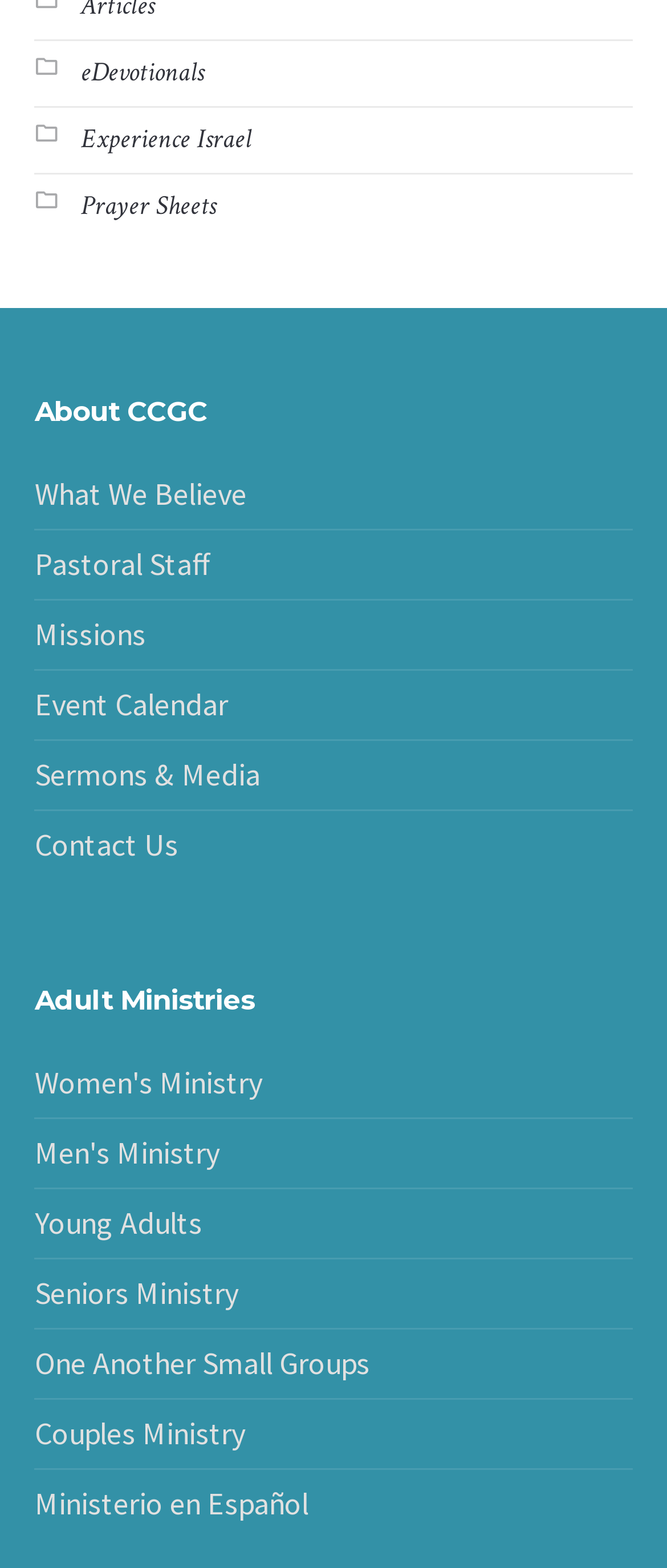Please provide the bounding box coordinate of the region that matches the element description: eDevotionals. Coordinates should be in the format (top-left x, top-left y, bottom-right x, bottom-right y) and all values should be between 0 and 1.

[0.121, 0.035, 0.305, 0.058]